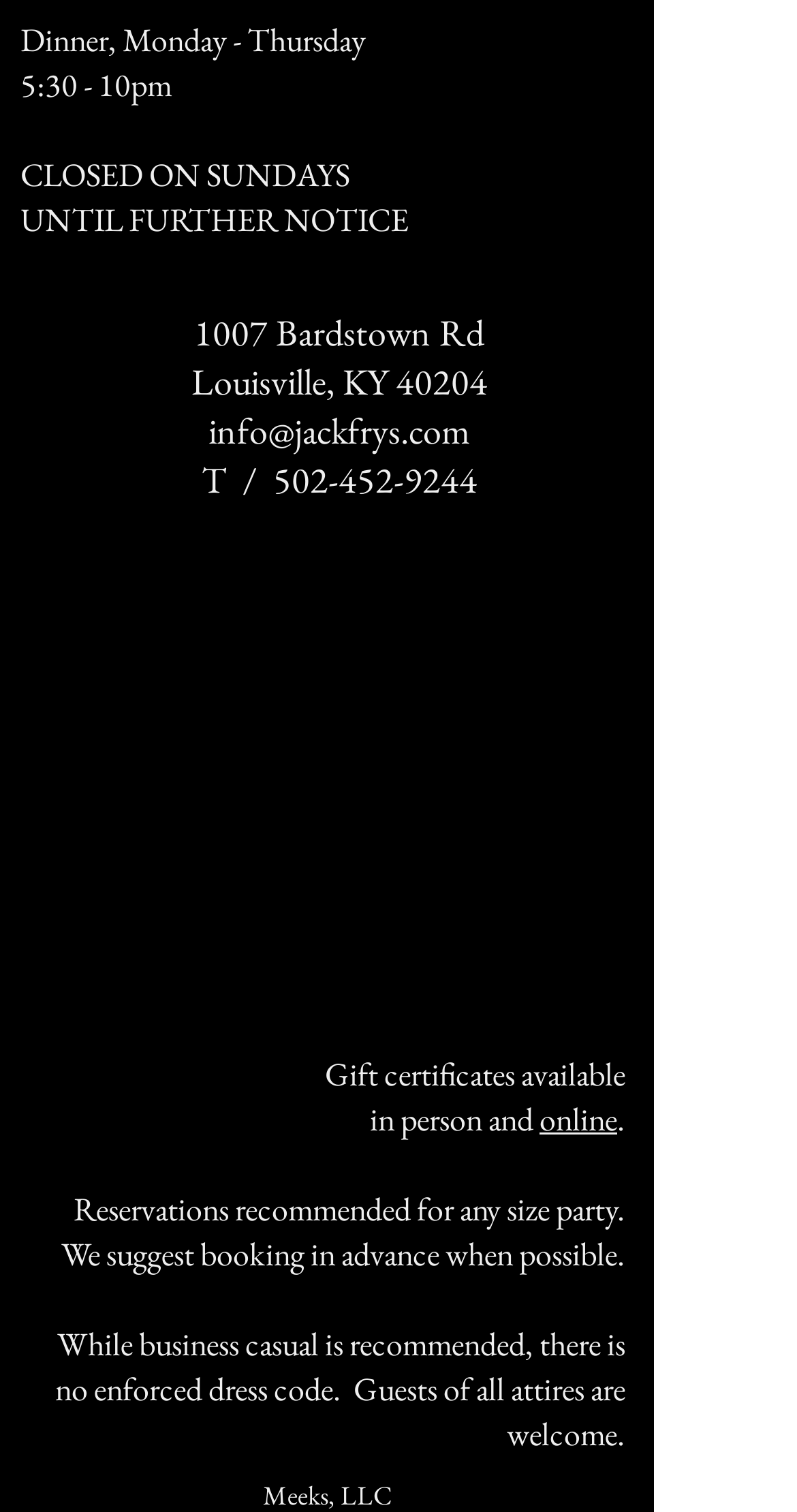Please provide a short answer using a single word or phrase for the question:
What are the operating hours on Monday to Thursday?

5:30 - 10pm